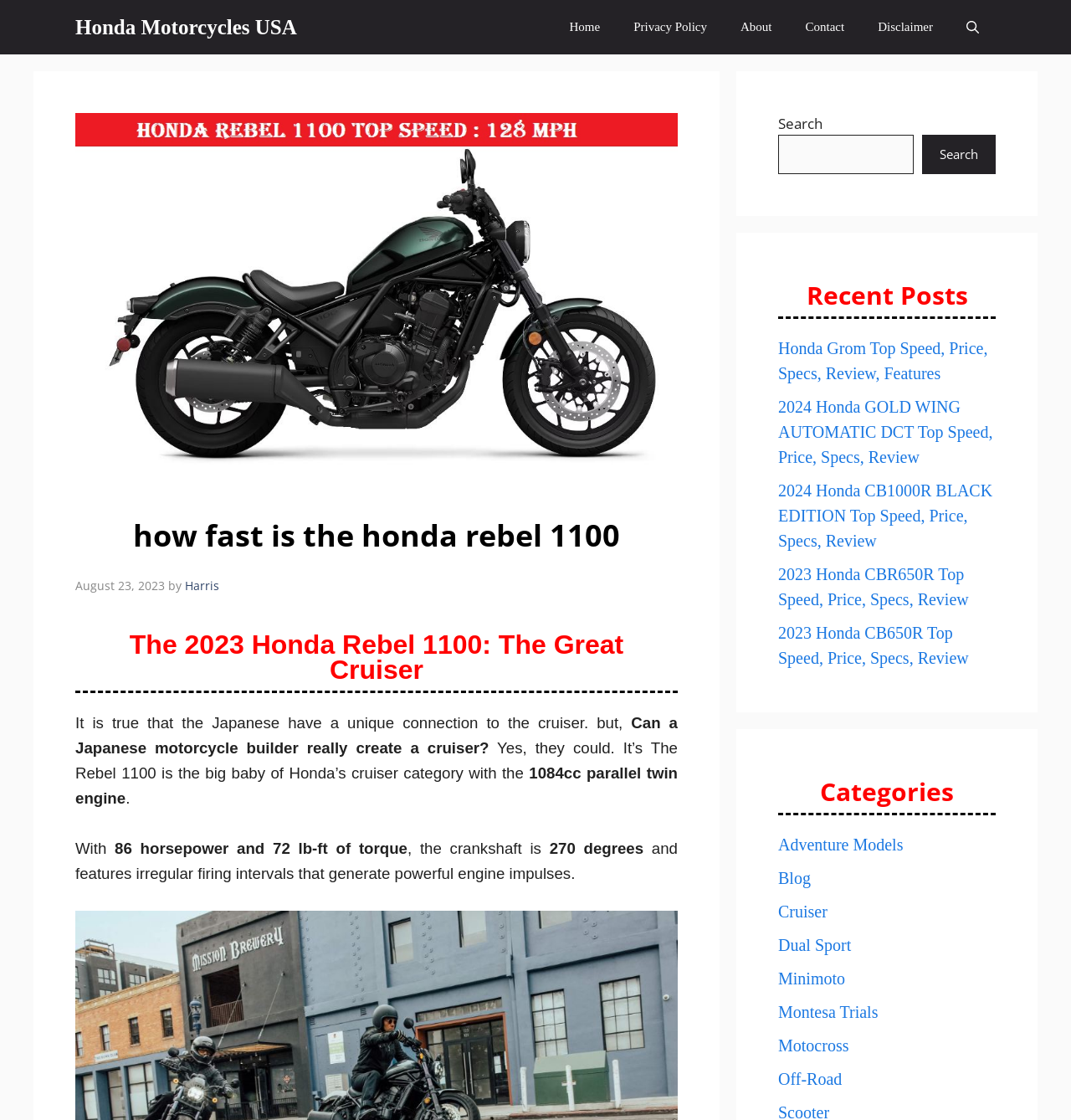Show me the bounding box coordinates of the clickable region to achieve the task as per the instruction: "Read about the 2023 Honda Rebel 1100".

[0.07, 0.447, 0.633, 0.509]